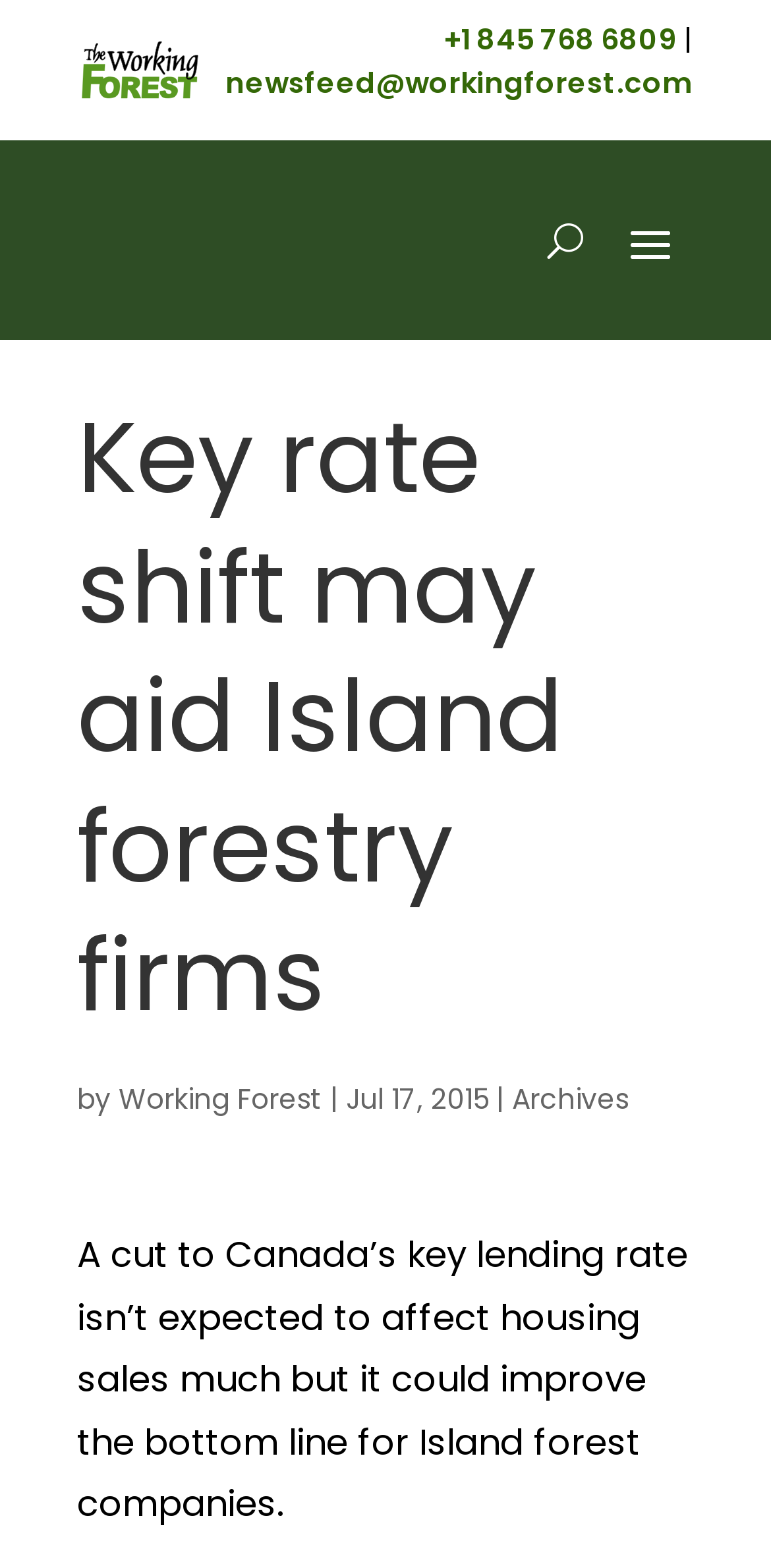Use the information in the screenshot to answer the question comprehensively: What is the phone number provided?

I found the phone number by looking at the link element that contains the phone number, which is '+1 845 768 6809', located at the top of the webpage.